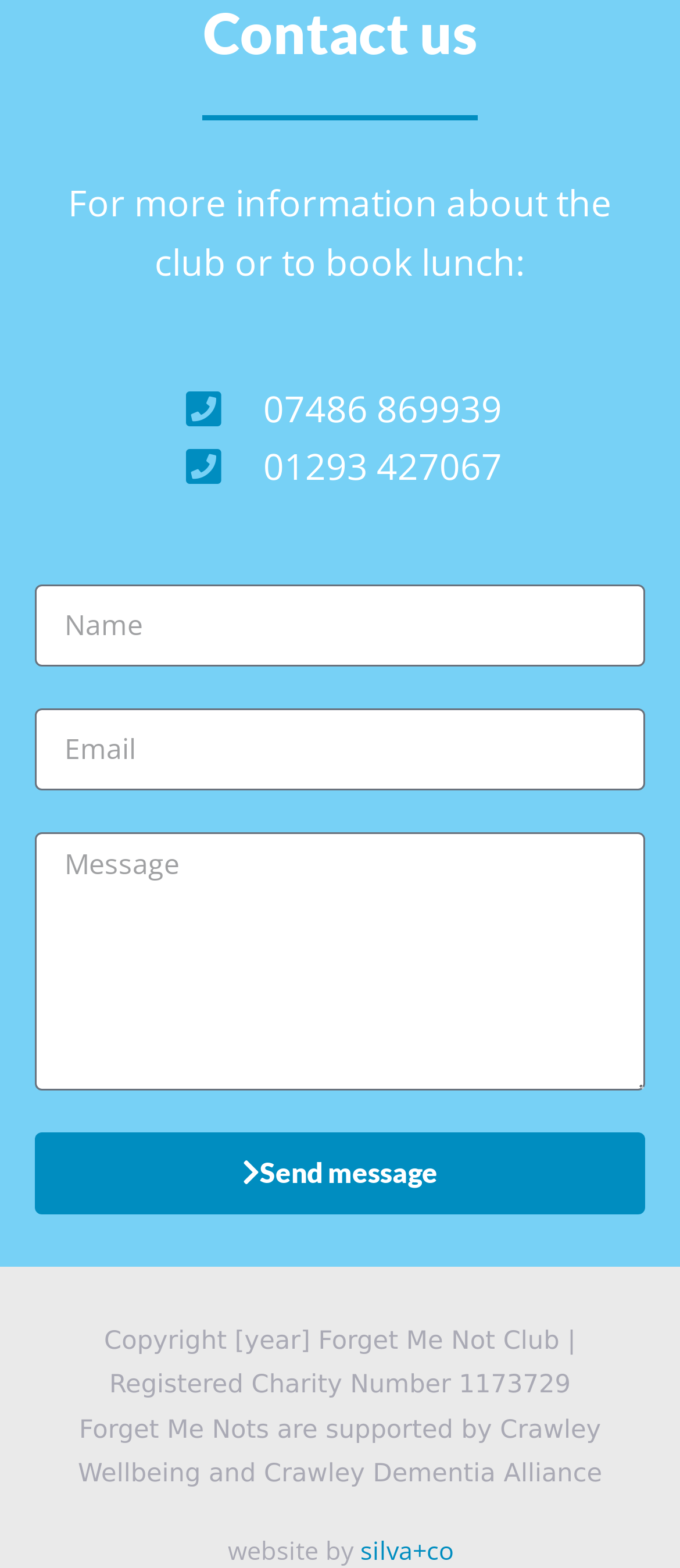Using the description: "parent_node: Message name="form_fields[message]" placeholder="Message"", identify the bounding box of the corresponding UI element in the screenshot.

[0.051, 0.53, 0.949, 0.695]